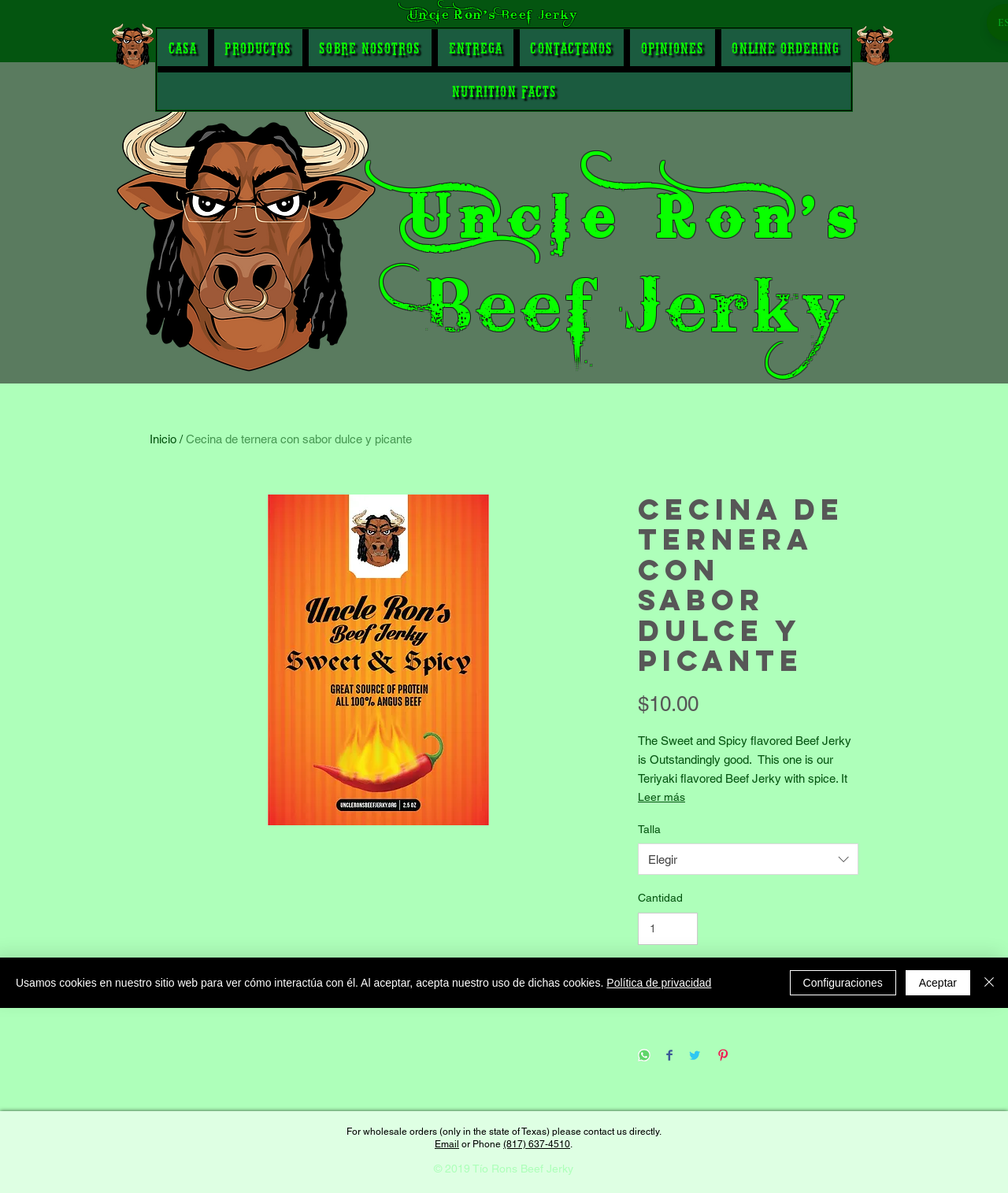Refer to the image and answer the question with as much detail as possible: What is the brand name of the Beef Jerky?

I found the brand name of the Beef Jerky by looking at the heading element with the text 'Uncle Ron's' which is a child of the Root Element.